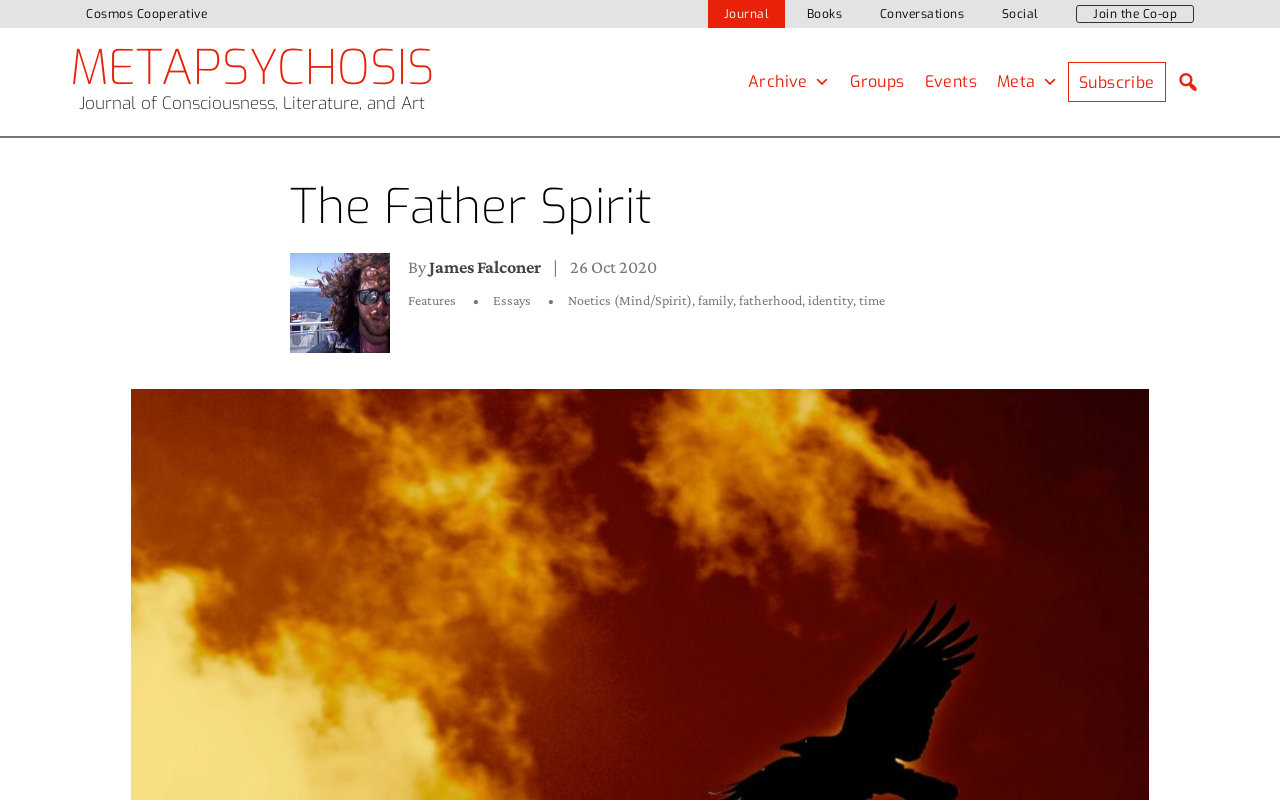Determine the bounding box coordinates for the area that should be clicked to carry out the following instruction: "View the 'Essays' section".

[0.385, 0.362, 0.415, 0.39]